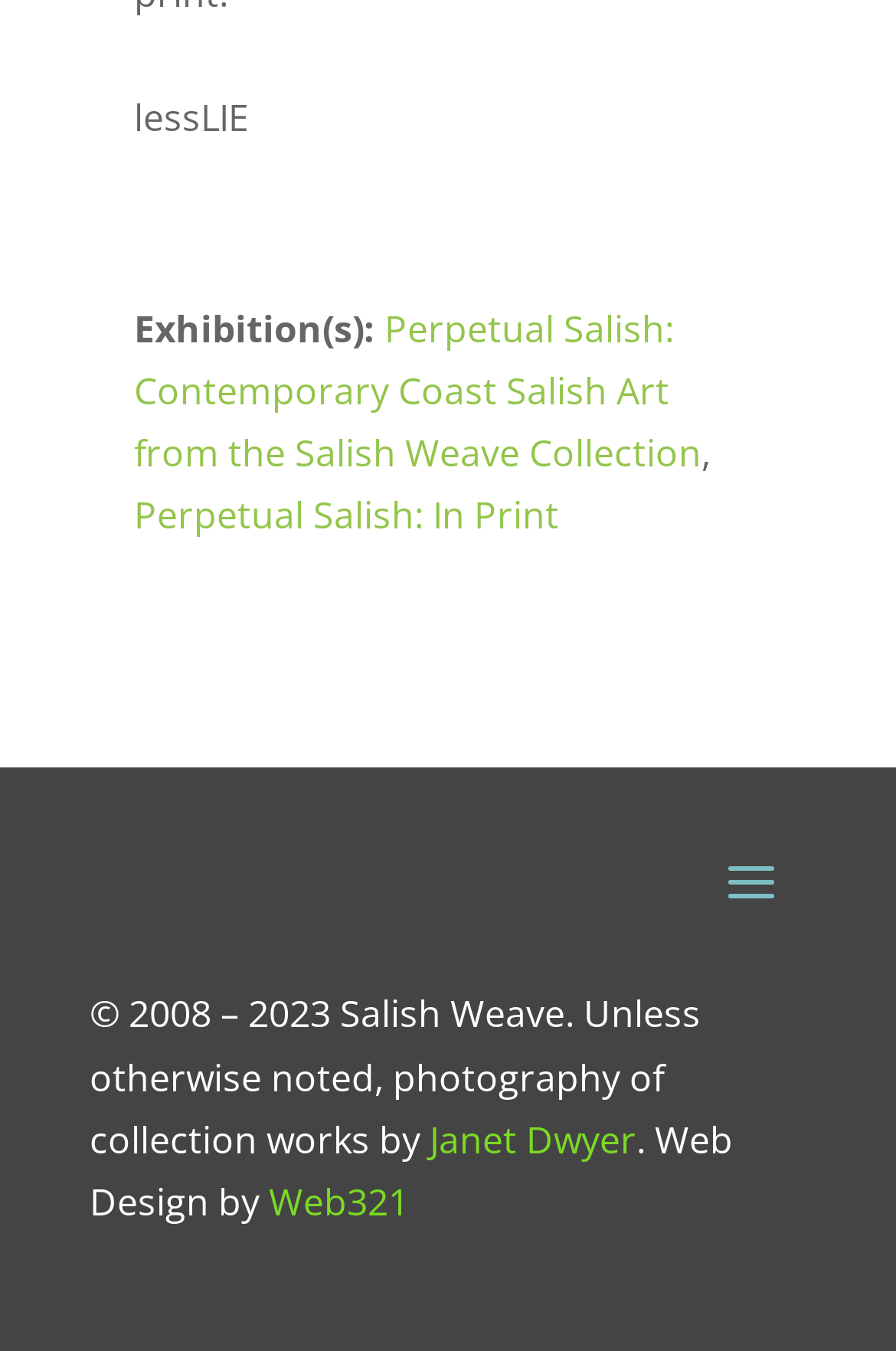Please find the bounding box for the following UI element description. Provide the coordinates in (top-left x, top-left y, bottom-right x, bottom-right y) format, with values between 0 and 1: Web321

[0.3, 0.871, 0.456, 0.908]